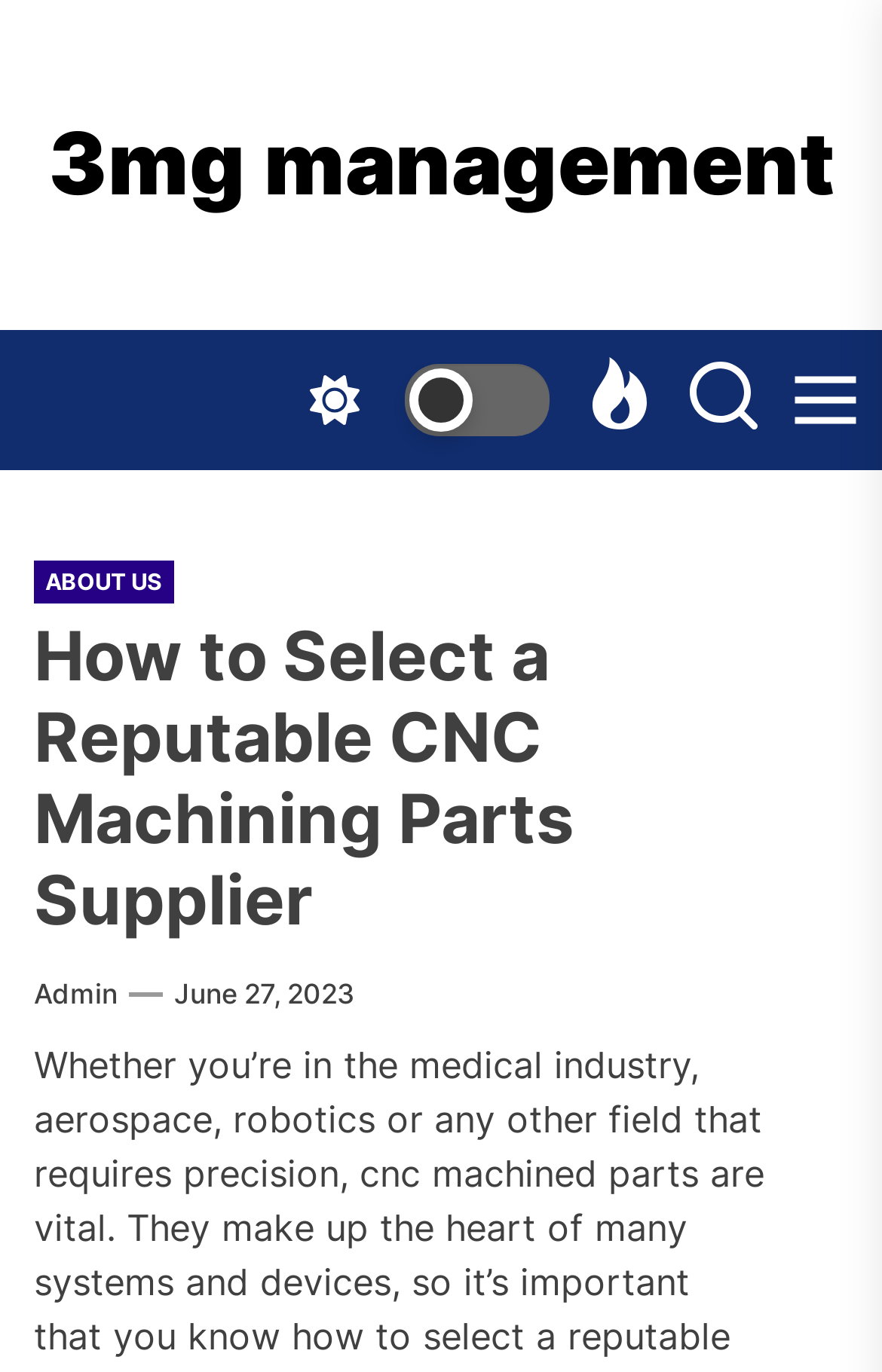What is the purpose of CNC machined parts?
Based on the screenshot, provide your answer in one word or phrase.

They make up the heart of many systems and devices